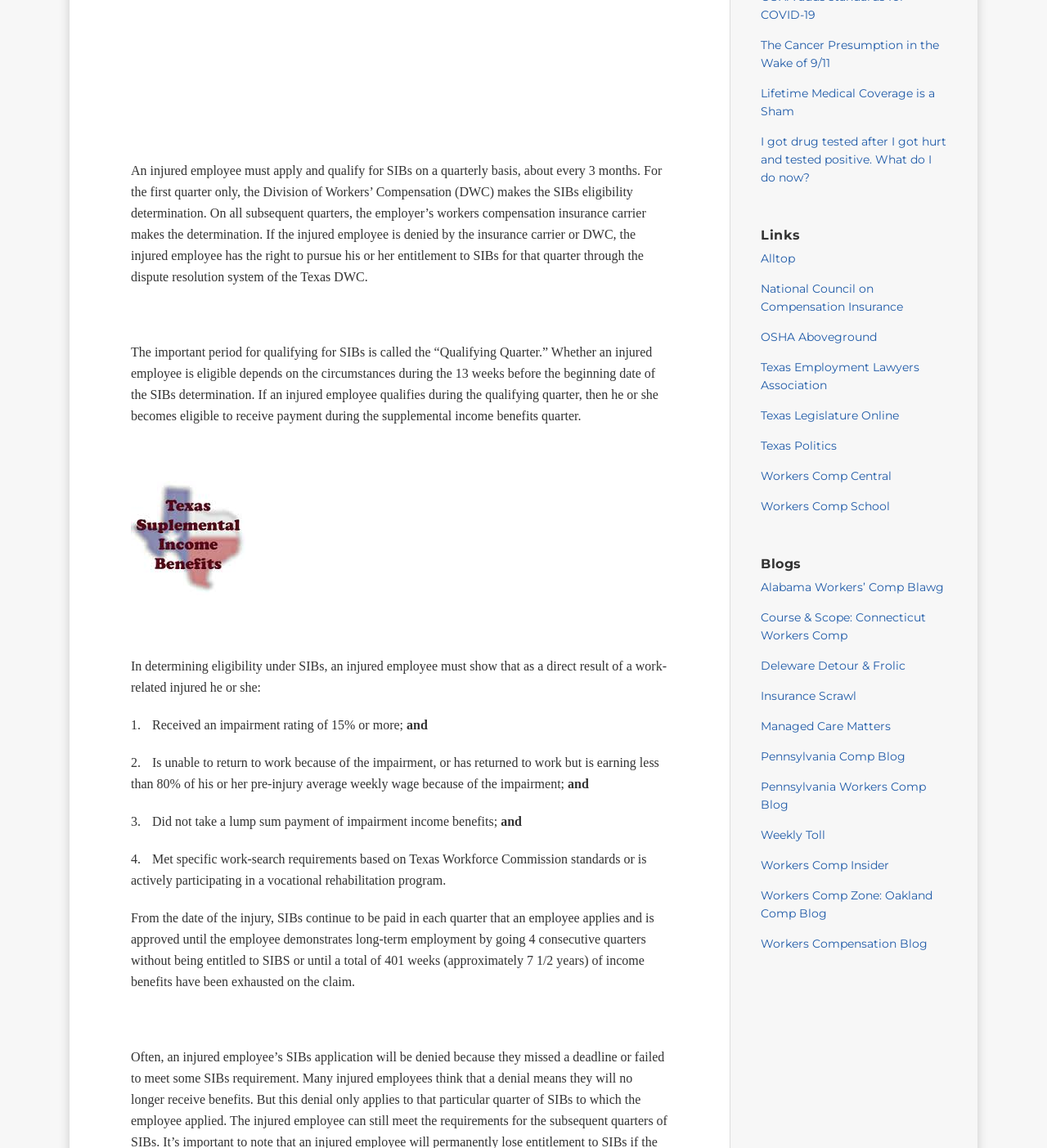Find the bounding box coordinates of the area to click in order to follow the instruction: "Click the link 'Workers Comp Insider'".

[0.727, 0.747, 0.849, 0.76]